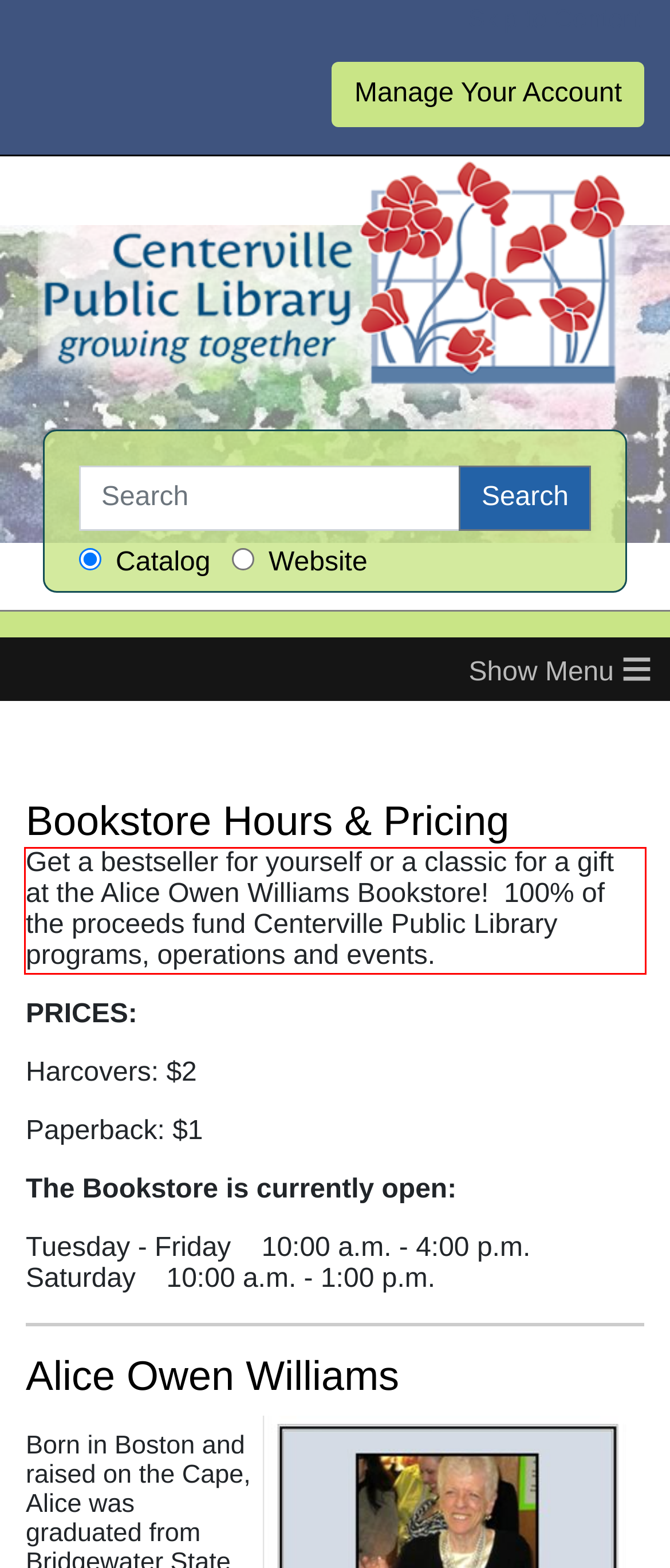Please perform OCR on the text content within the red bounding box that is highlighted in the provided webpage screenshot.

Get a bestseller for yourself or a classic for a gift at the Alice Owen Williams Bookstore! 100% of the proceeds fund Centerville Public Library programs, operations and events.